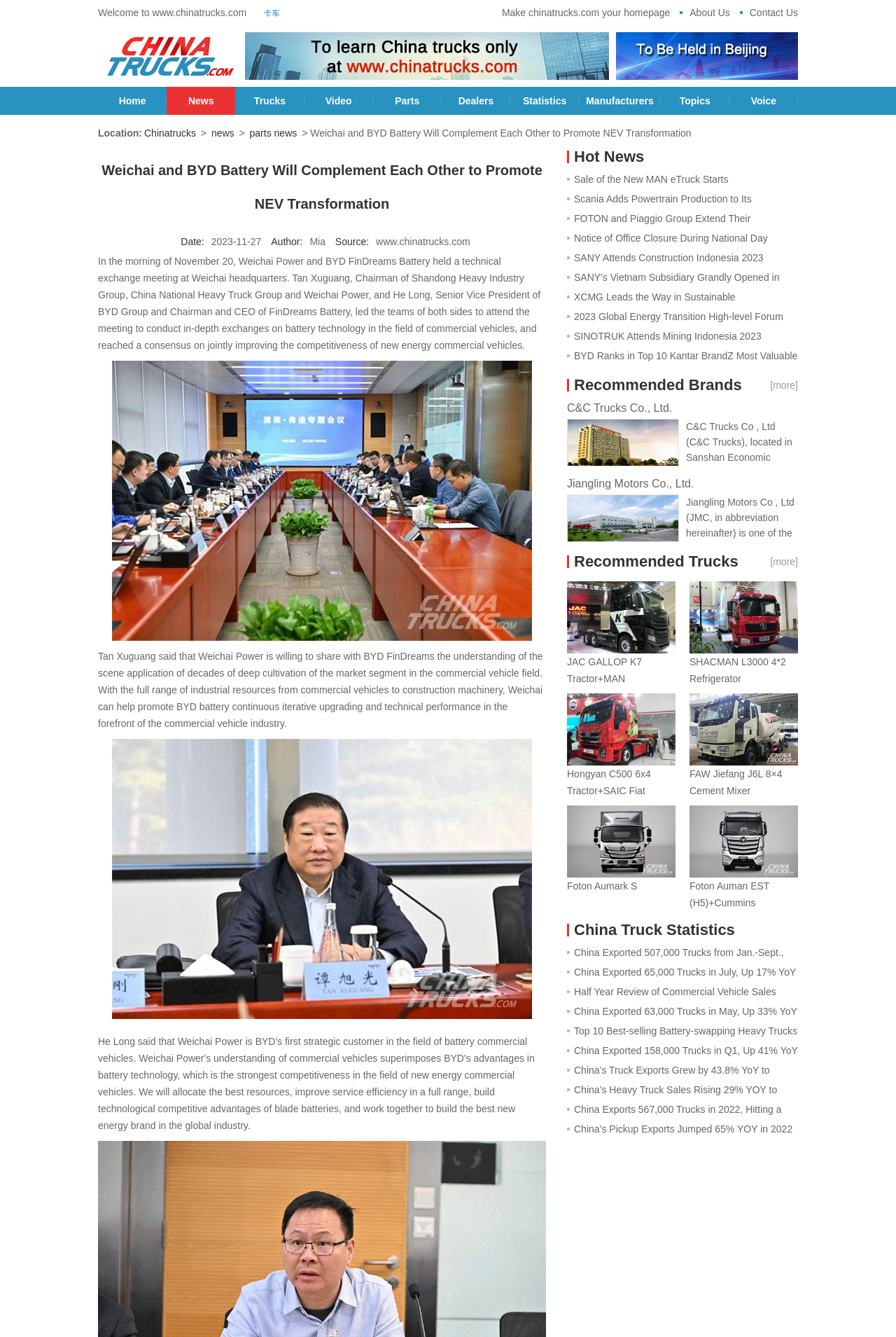Given the description: "Foton Aumark S", determine the bounding box coordinates of the UI element. The coordinates should be formatted as four float numbers between 0 and 1, [left, top, right, bottom].

[0.633, 0.602, 0.754, 0.681]